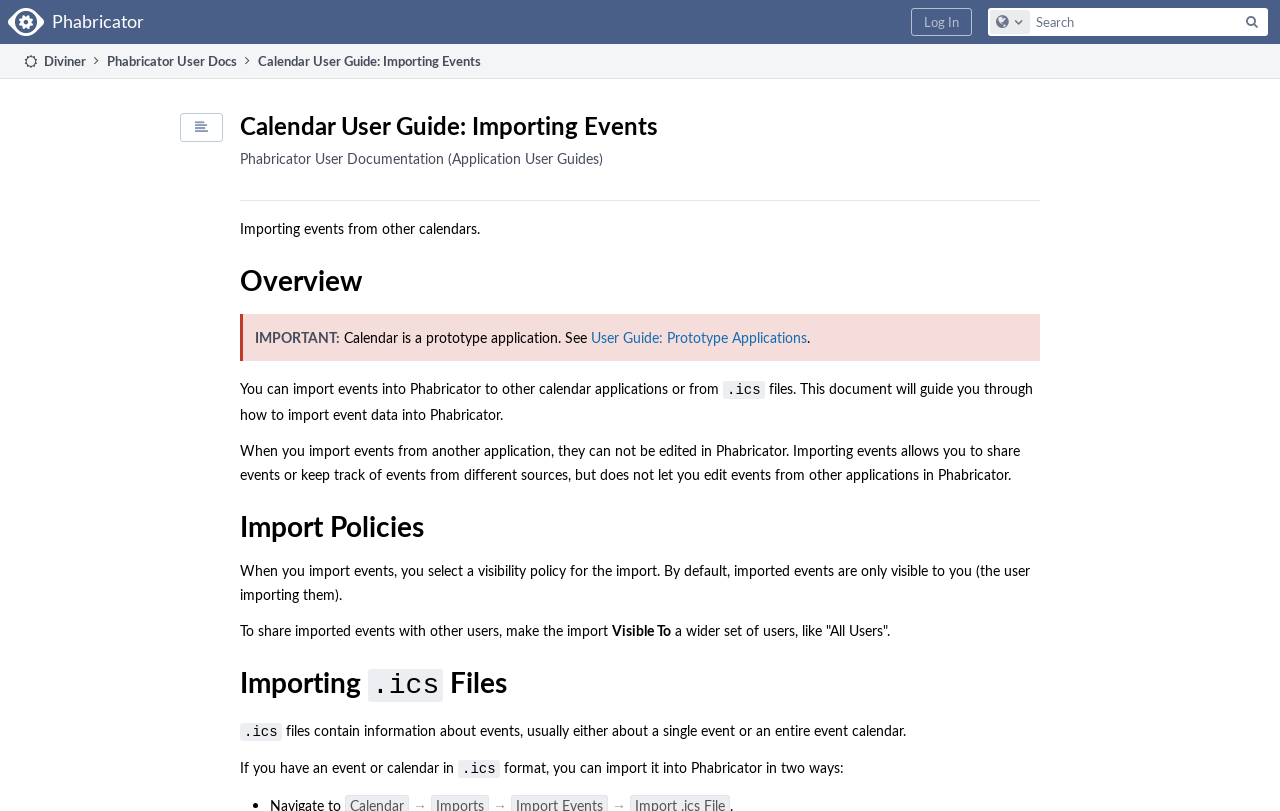What type of files can be imported into Phabricator?
Refer to the image and provide a thorough answer to the question.

The webpage states that .ics files contain information about events, usually either about a single event or an entire event calendar, and can be imported into Phabricator in two ways.